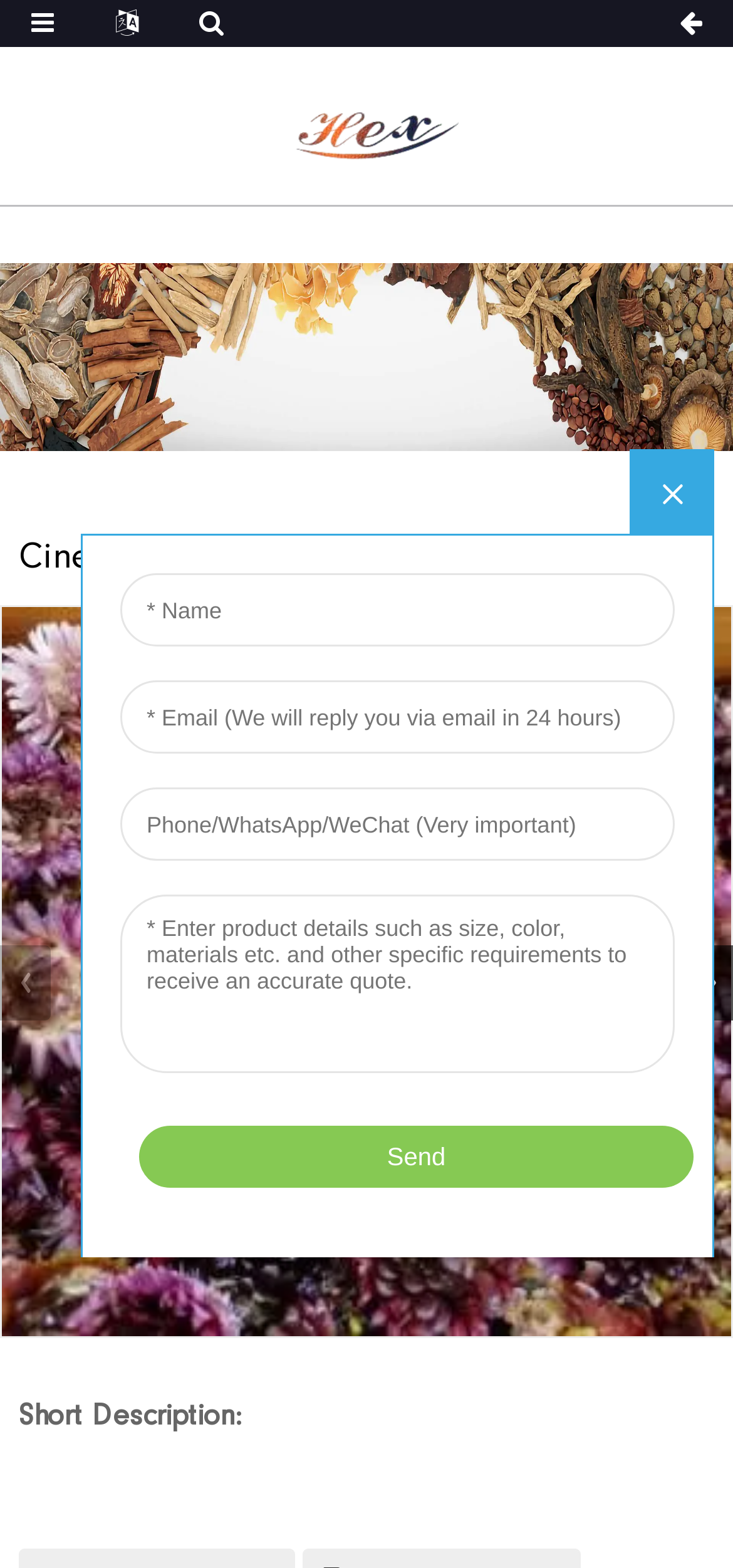Extract the bounding box coordinates for the HTML element that matches this description: "alt="logo"". The coordinates should be four float numbers between 0 and 1, i.e., [left, top, right, bottom].

[0.375, 0.07, 0.625, 0.089]